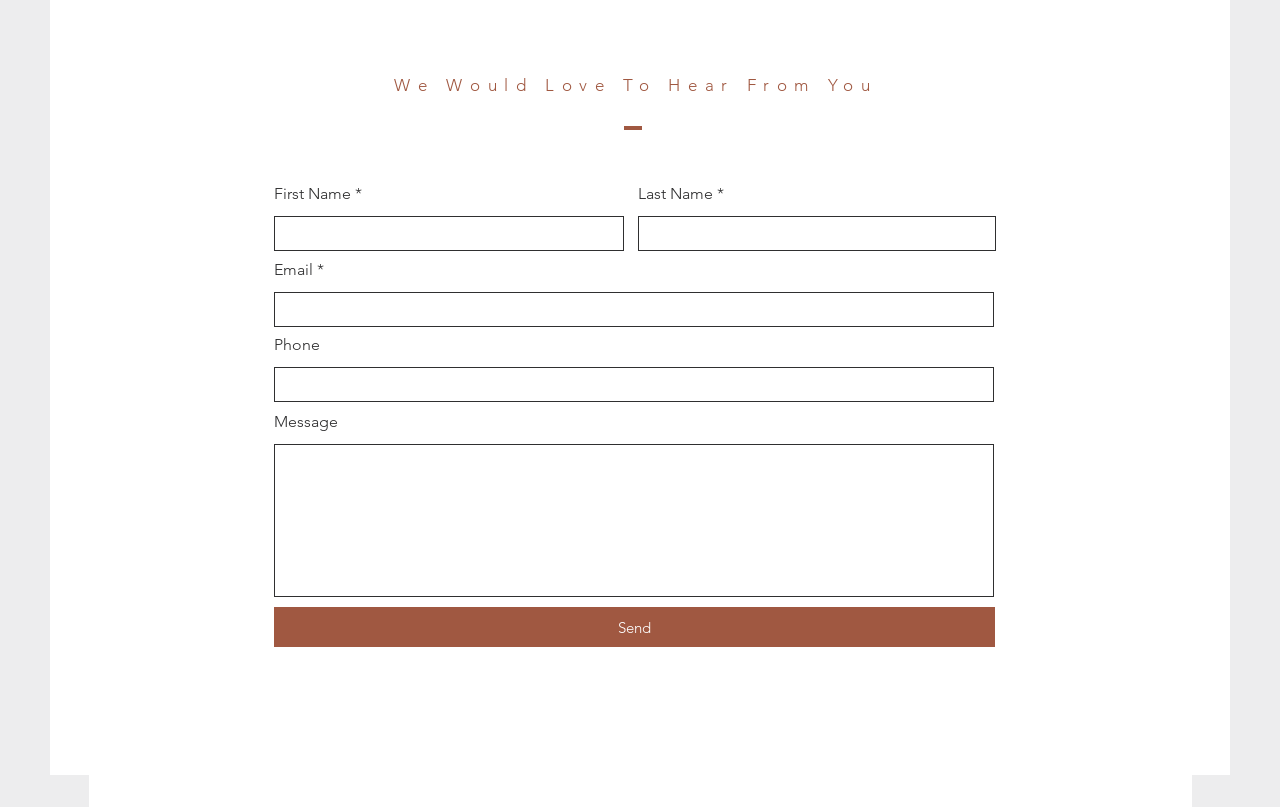Give a concise answer using only one word or phrase for this question:
What is the purpose of this webpage?

Contact